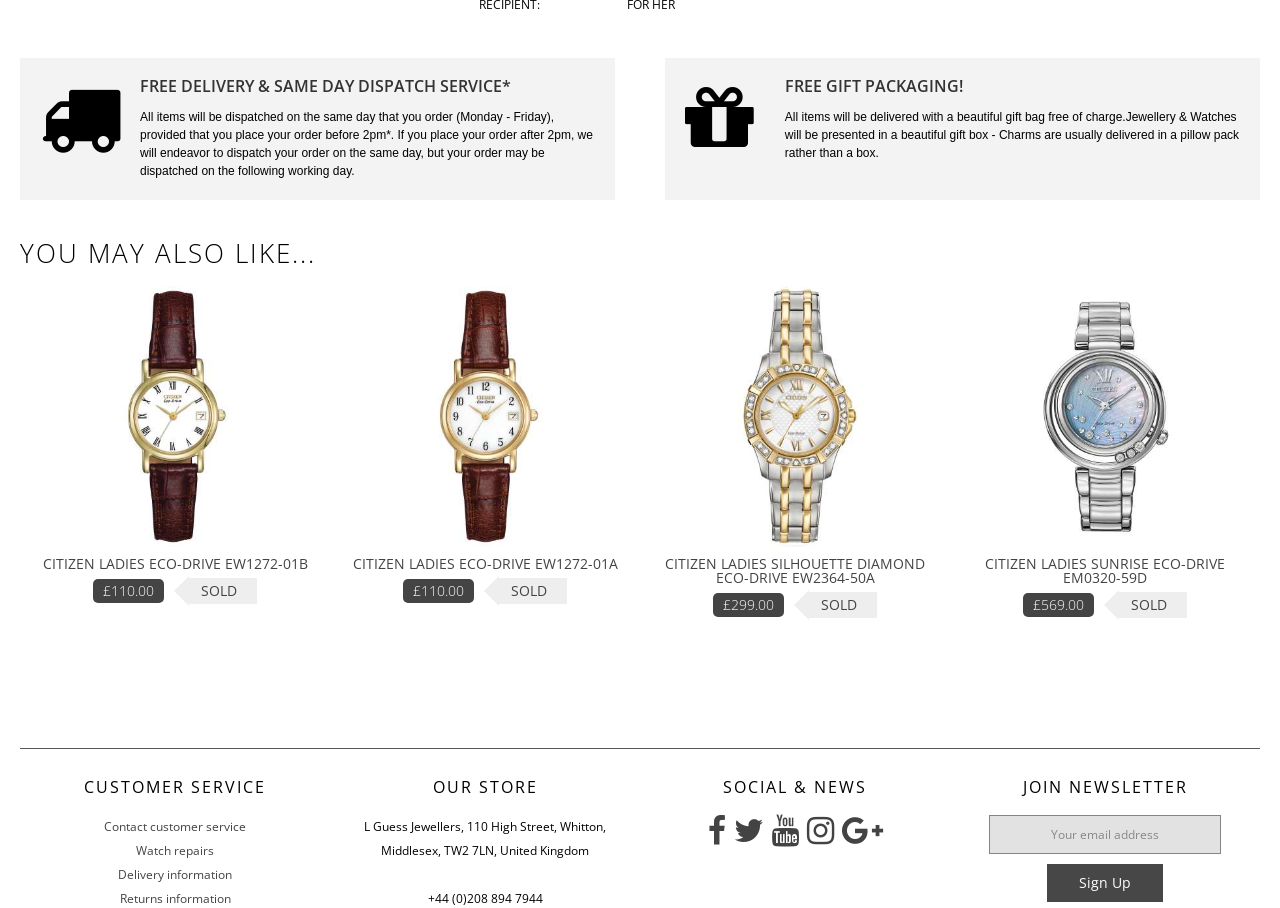What is the purpose of the gift bag?
Give a single word or phrase as your answer by examining the image.

For jewellery and watches